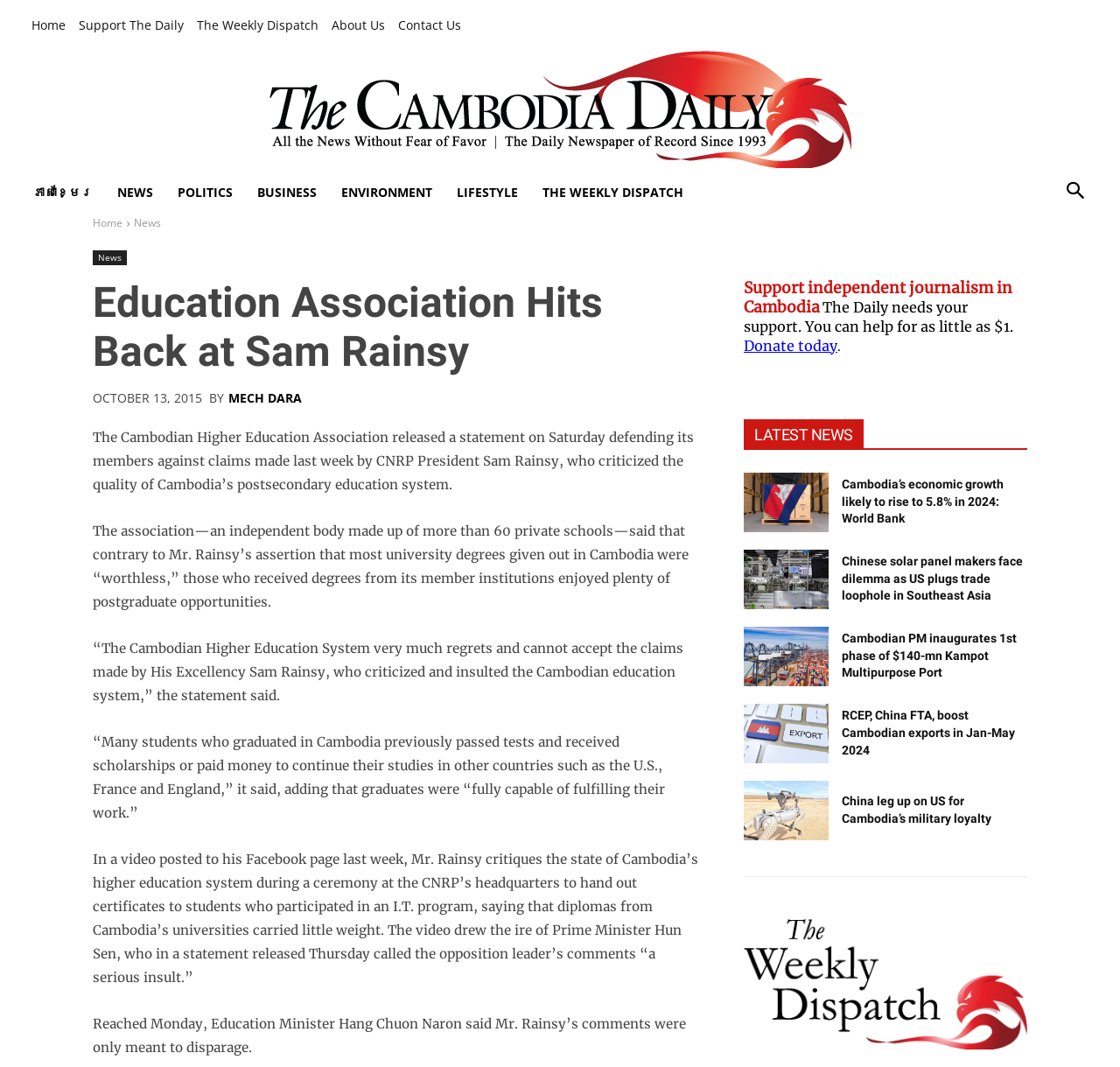Generate the title text from the webpage.

Education Association Hits Back at Sam Rainsy